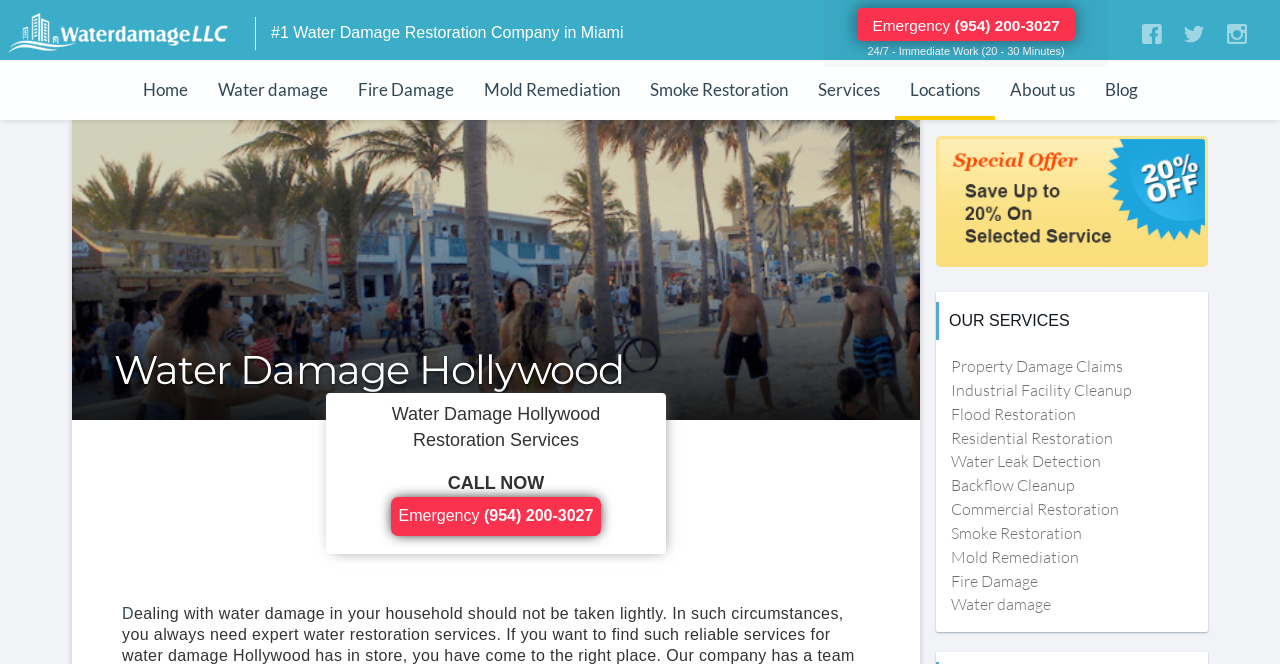Construct a comprehensive caption that outlines the webpage's structure and content.

The webpage is about a restoration company in Hollywood, Florida, specializing in water damage, fire damage, and general restorations for residential and commercial properties. 

At the top, there is a link on the left side, followed by a heading that reads "#1 Water Damage Restoration Company in Miami". On the right side, there is an emergency contact link with a phone number and a brief description of their 24/7 service.

Below this section, there is a navigation menu with links to different pages, including "Home", "Water damage", "Fire Damage", "Mold Remediation", "Smoke Restoration", "Services", "Locations", "About us", and "Blog".

Further down, there is a section with a heading "Water Damage Hollywood" and a subheading "Restoration Services". Below this, there is a call-to-action button "CALL NOW" with an emergency contact link and phone number.

On the right side of this section, there is an image. Below the image, there is a heading "OUR SERVICES" followed by a list of links to various services offered by the company, including "Property Damage Claims", "Industrial Facility Cleanup", "Flood Restoration", "Residential Restoration", "Water Leak Detection", "Backflow Cleanup", "Commercial Restoration", "Smoke Restoration", "Mold Remediation", "Fire Damage", and "Water damage".